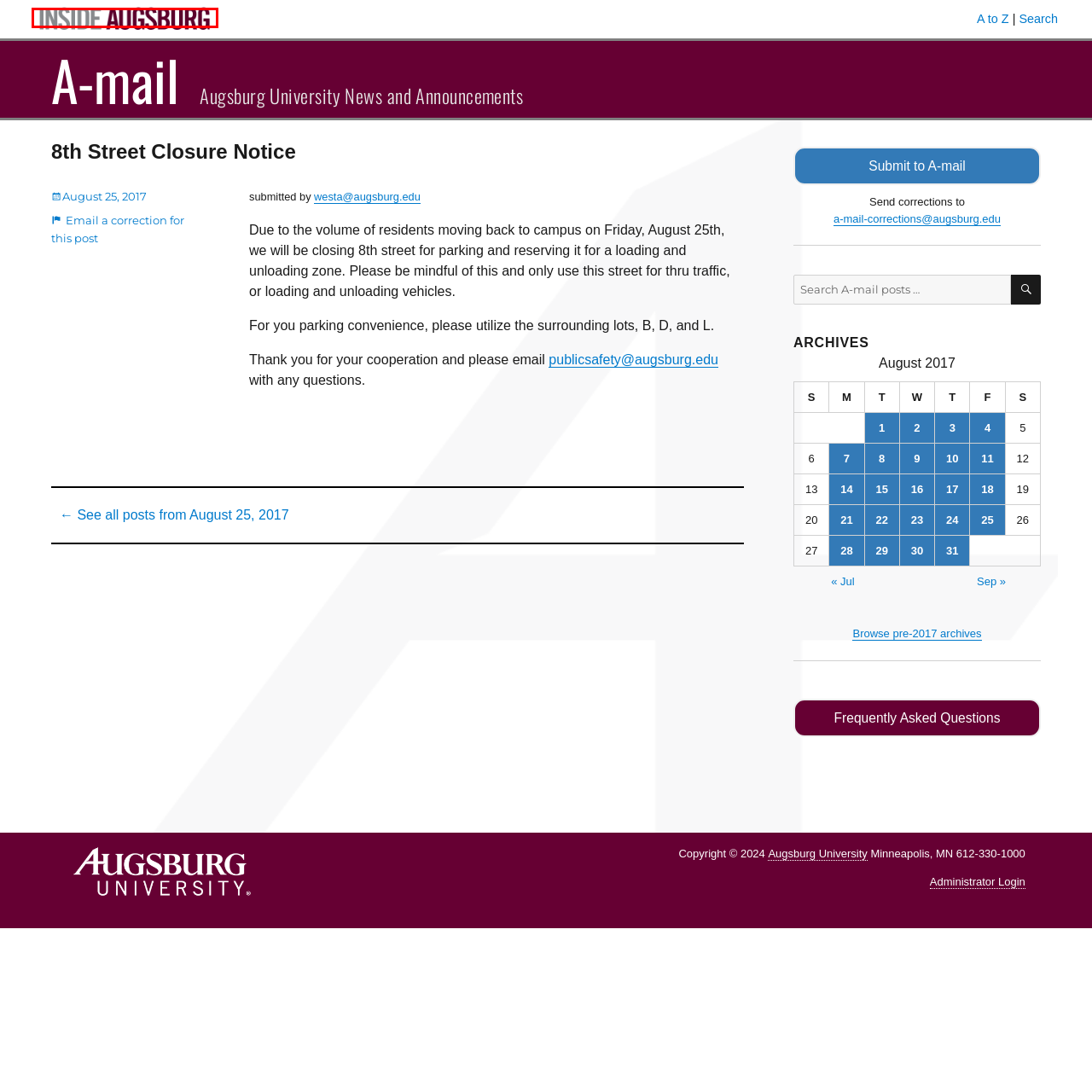You are provided with a screenshot of a webpage that has a red bounding box highlighting a UI element. Choose the most accurate webpage description that matches the new webpage after clicking the highlighted element. Here are your choices:
A. Augsburg University | Minneapolis, MN
B. August 14, 2017 – A-mail
C. August 15, 2017 – A-mail
D. August 29, 2017 – A-mail
E. August 3, 2017 – A-mail
F. August 22, 2017 – A-mail
G. Inside Augsburg
H. A-mail – Augsburg University News and Announcements

G